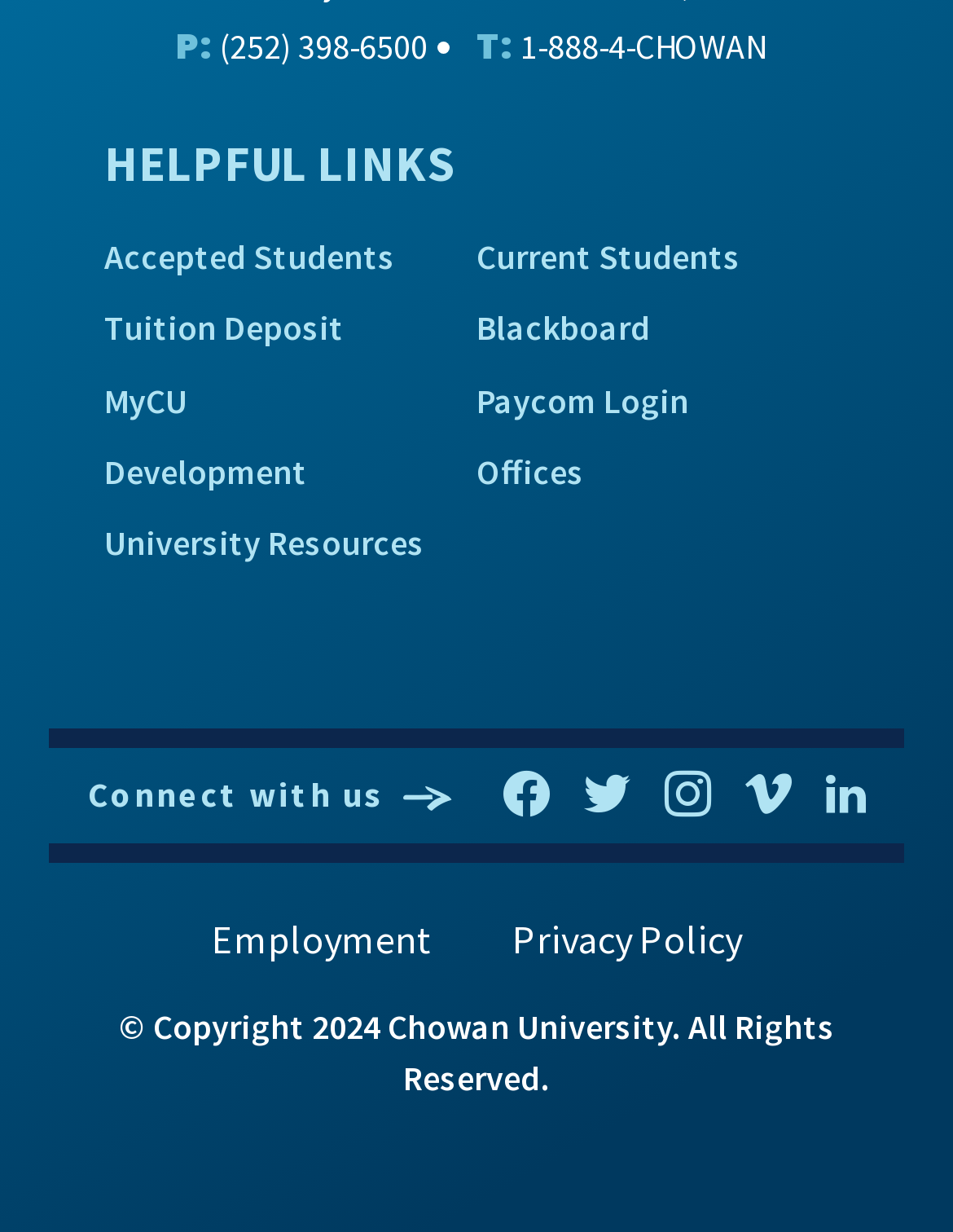Based on the element description Linkedin, identify the bounding box coordinates for the UI element. The coordinates should be in the format (top-left x, top-left y, bottom-right x, bottom-right y) and within the 0 to 1 range.

[0.867, 0.623, 0.908, 0.671]